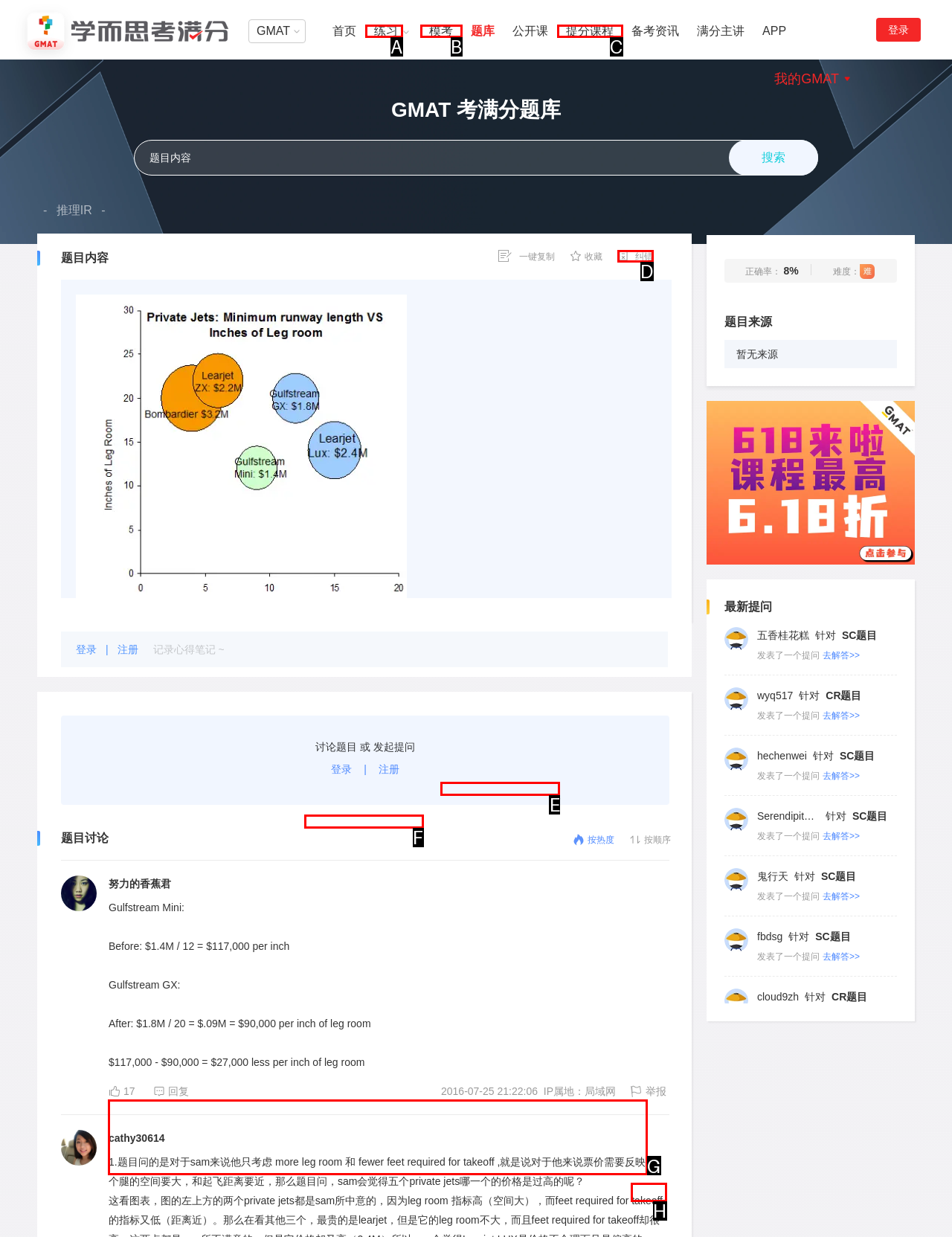Determine which HTML element to click on in order to complete the action: Reply to the discussion.
Reply with the letter of the selected option.

G